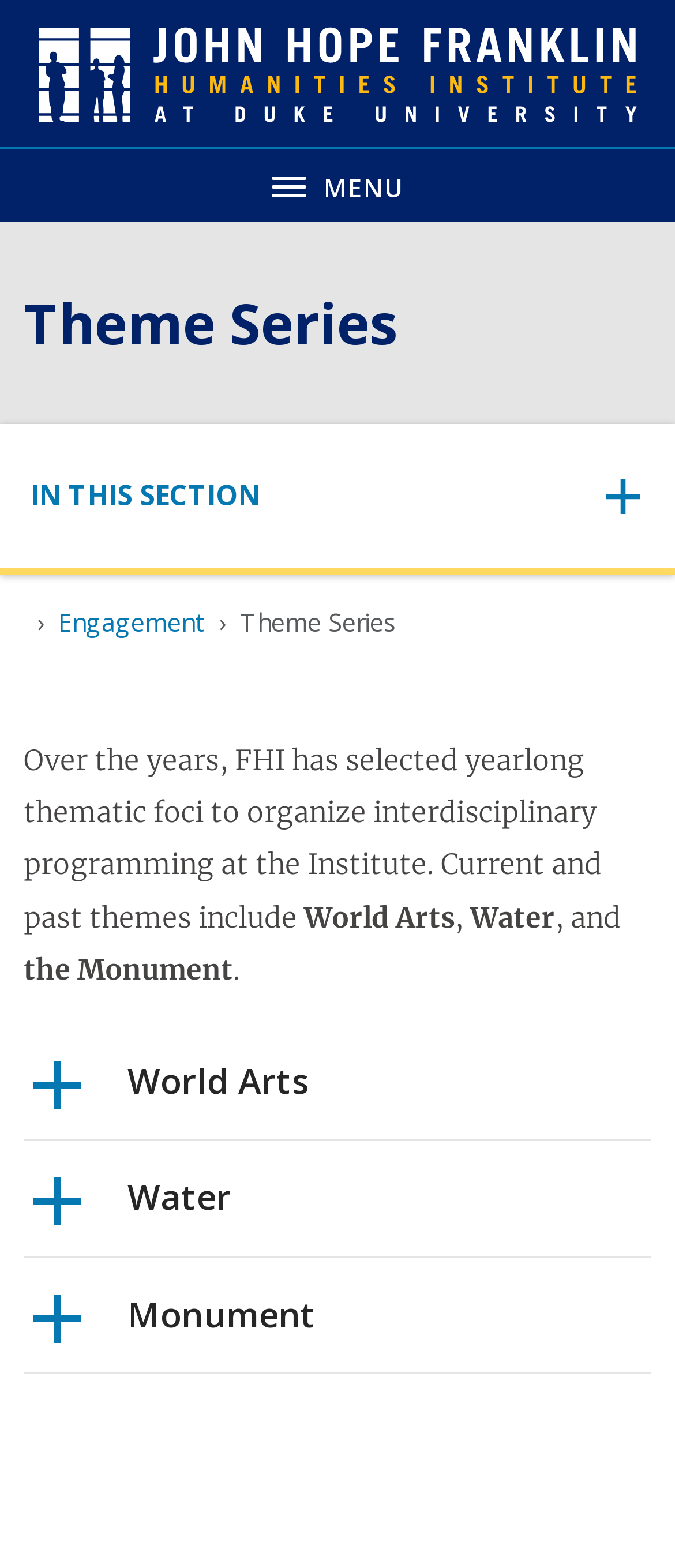Given the element description: "IN THIS SECTION", predict the bounding box coordinates of the UI element it refers to, using four float numbers between 0 and 1, i.e., [left, top, right, bottom].

[0.045, 0.277, 0.954, 0.356]